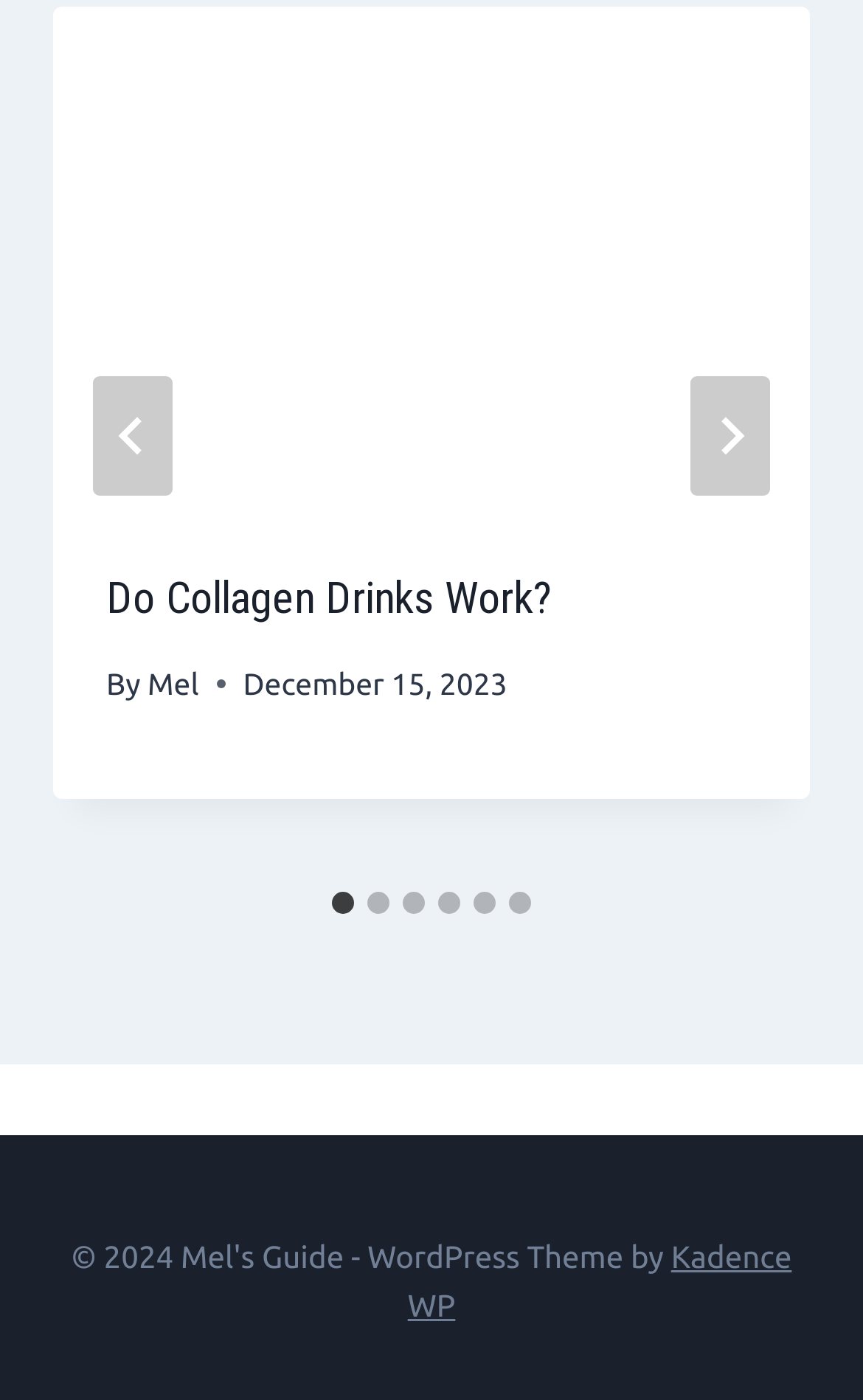Locate the bounding box of the UI element described by: "Mel" in the given webpage screenshot.

[0.171, 0.475, 0.23, 0.5]